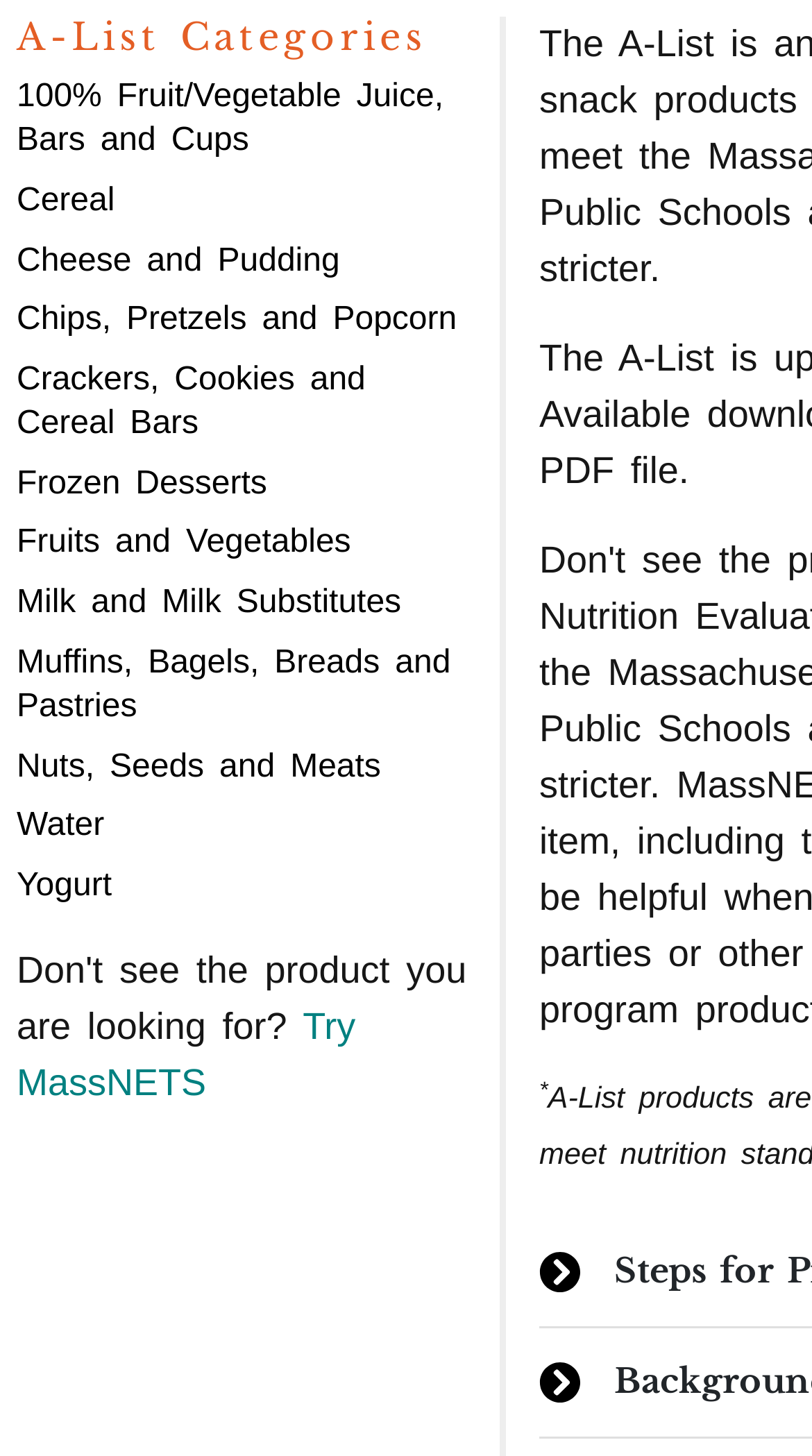What is the first category of competitive foods listed?
Please respond to the question with as much detail as possible.

I looked at the first link under the 'A-List Categories' heading, which is '100% Fruit/Vegetable Juice, Bars and Cups'.